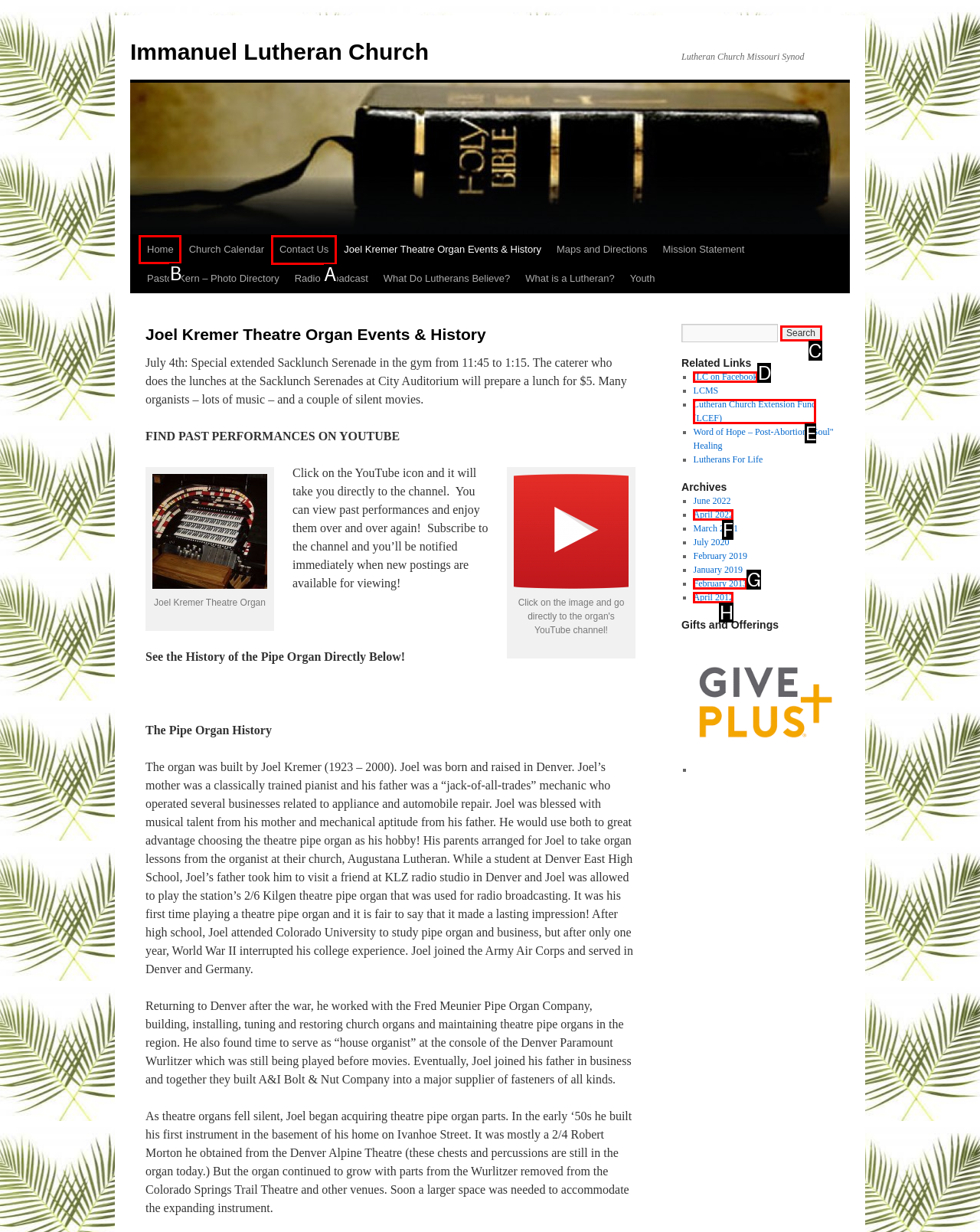Tell me which one HTML element you should click to complete the following task: Click on the 'Home' link
Answer with the option's letter from the given choices directly.

B